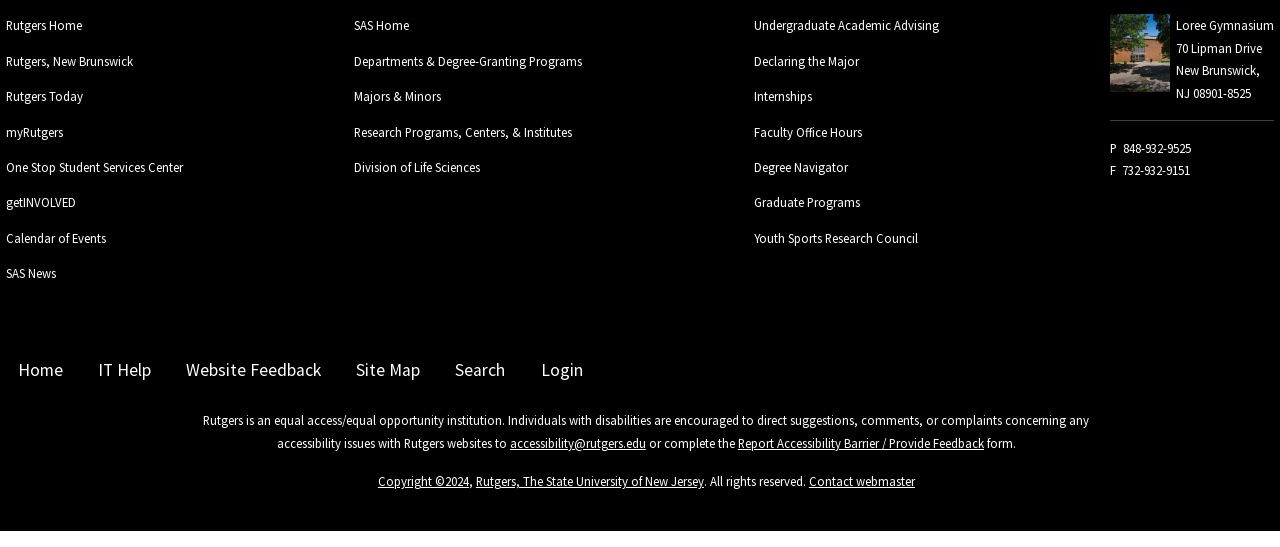Using the information from the screenshot, answer the following question thoroughly:
What is the address of Loree Gymnasium?

I found the address of Loree Gymnasium by looking at the static text elements below the image of Loree Gymnasium, which displays the address as '70 Lipman Drive, New Brunswick, NJ 08901-8525'.